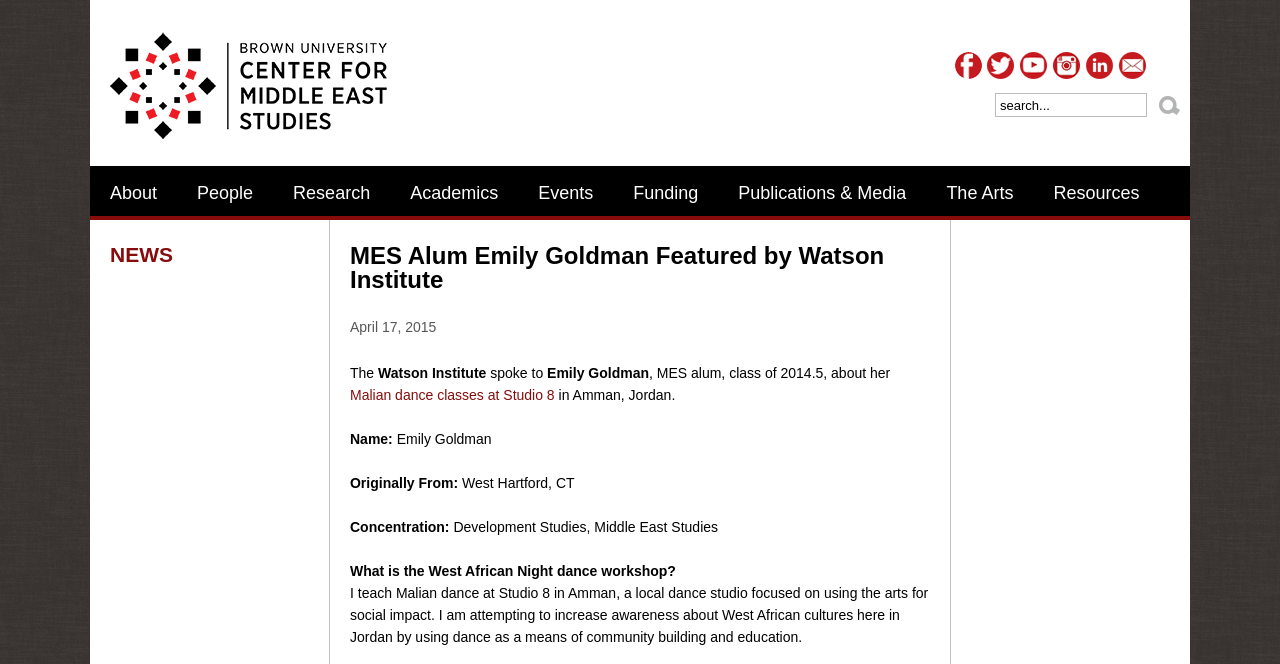Respond to the question below with a single word or phrase: What is the concentration of Emily Goldman?

Development Studies, Middle East Studies